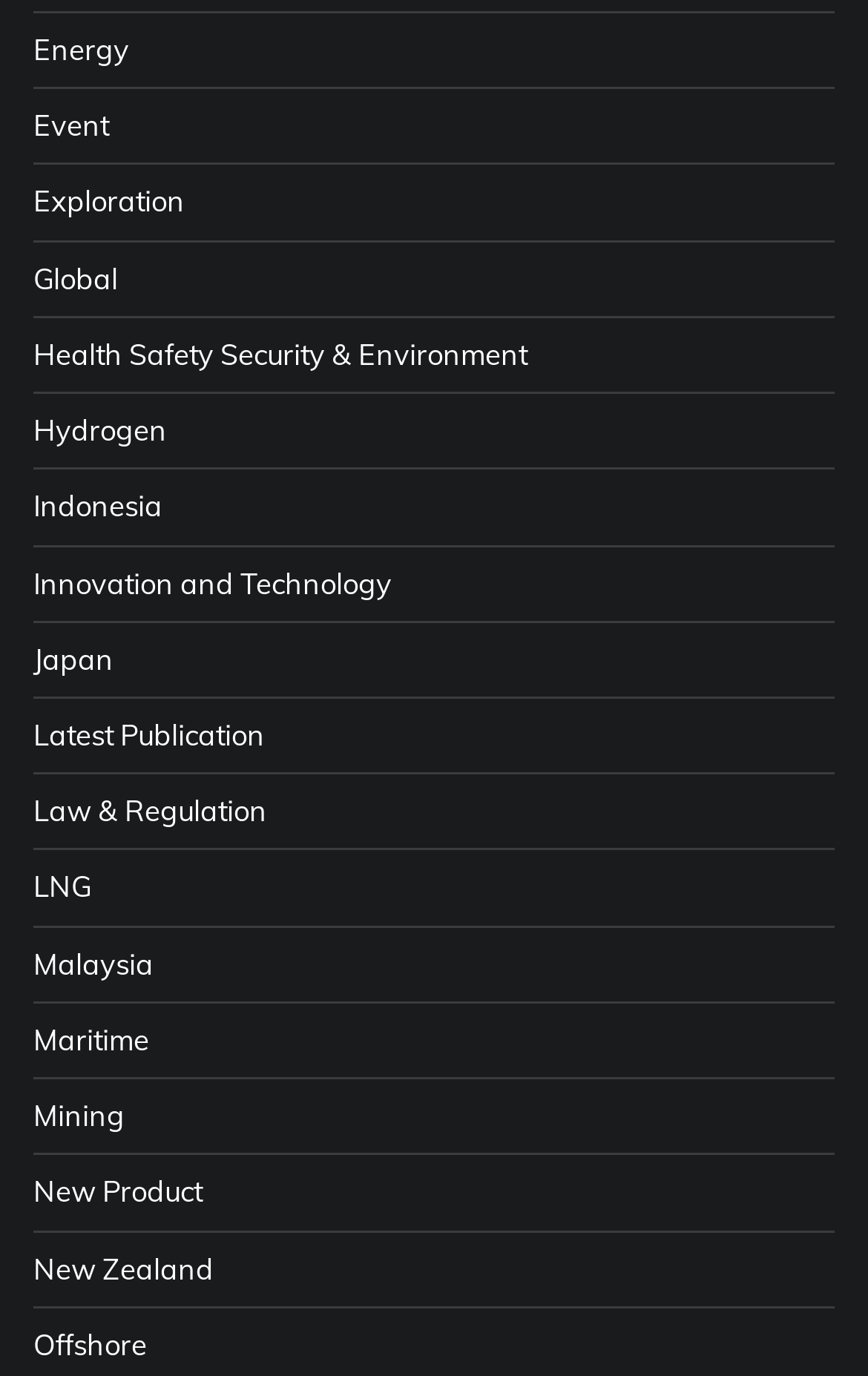Please find the bounding box coordinates for the clickable element needed to perform this instruction: "Click the Twitter button".

None